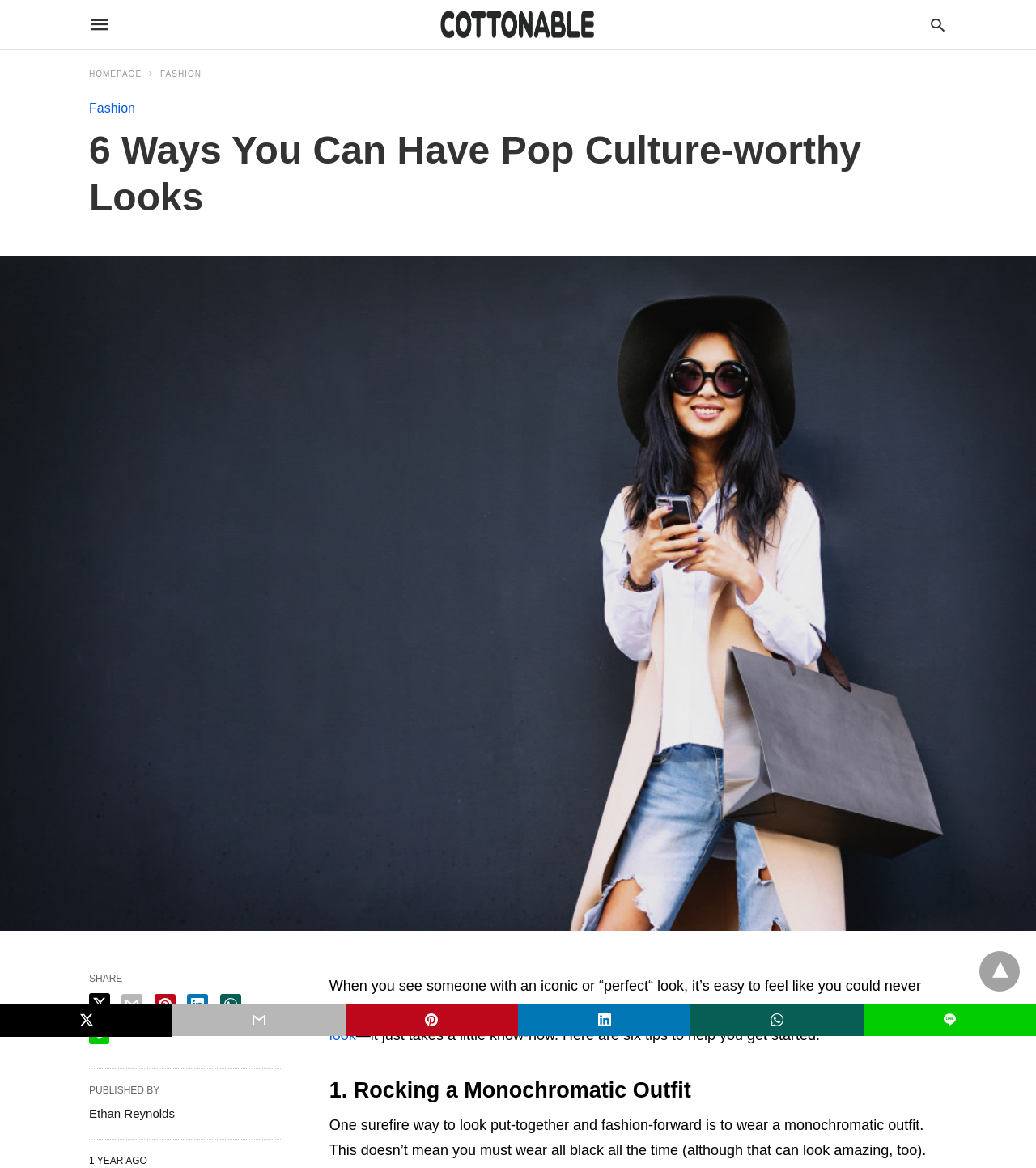Please identify the bounding box coordinates of the clickable area that will allow you to execute the instruction: "Click on the Cottonable logo".

[0.425, 0.008, 0.573, 0.033]